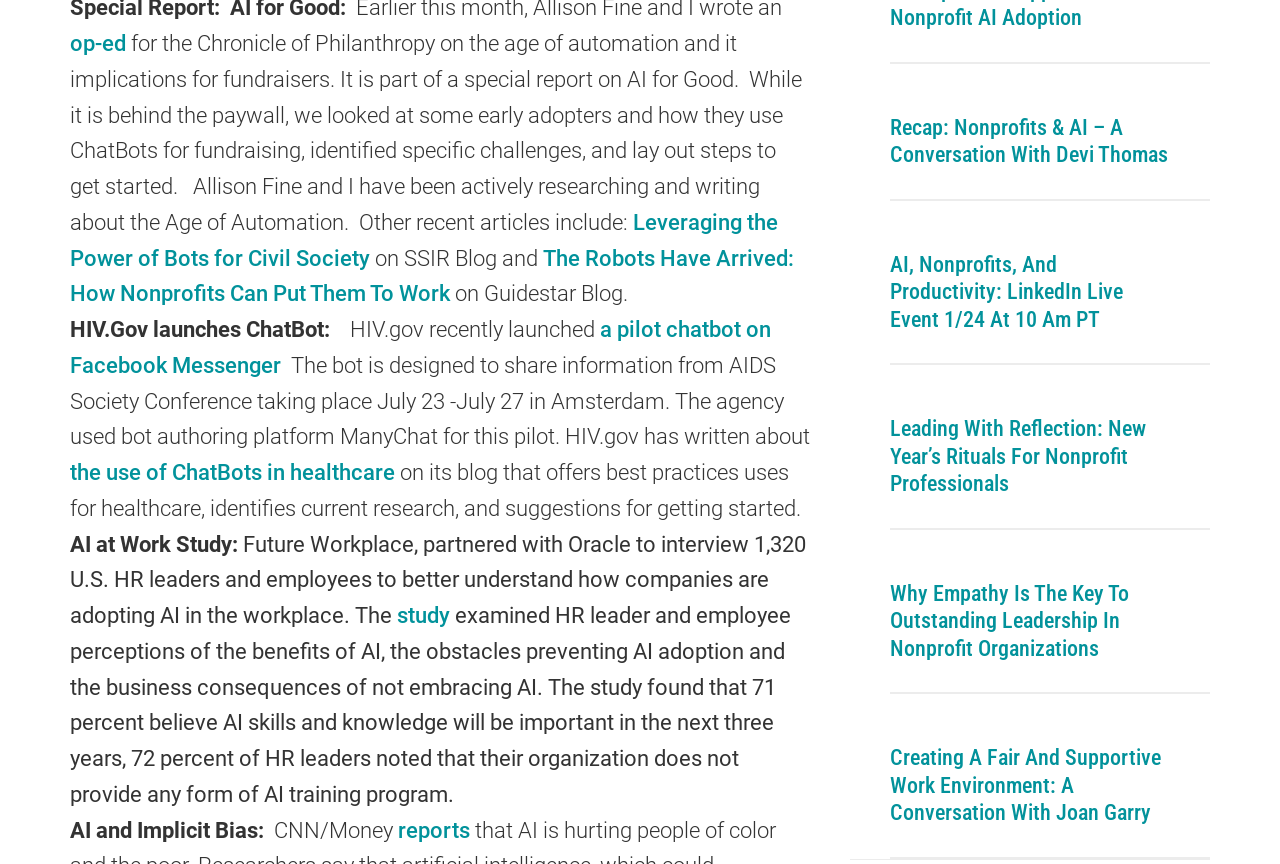Please find the bounding box coordinates of the element that you should click to achieve the following instruction: "read the article about nonprofits and AI". The coordinates should be presented as four float numbers between 0 and 1: [left, top, right, bottom].

[0.695, 0.074, 0.945, 0.232]